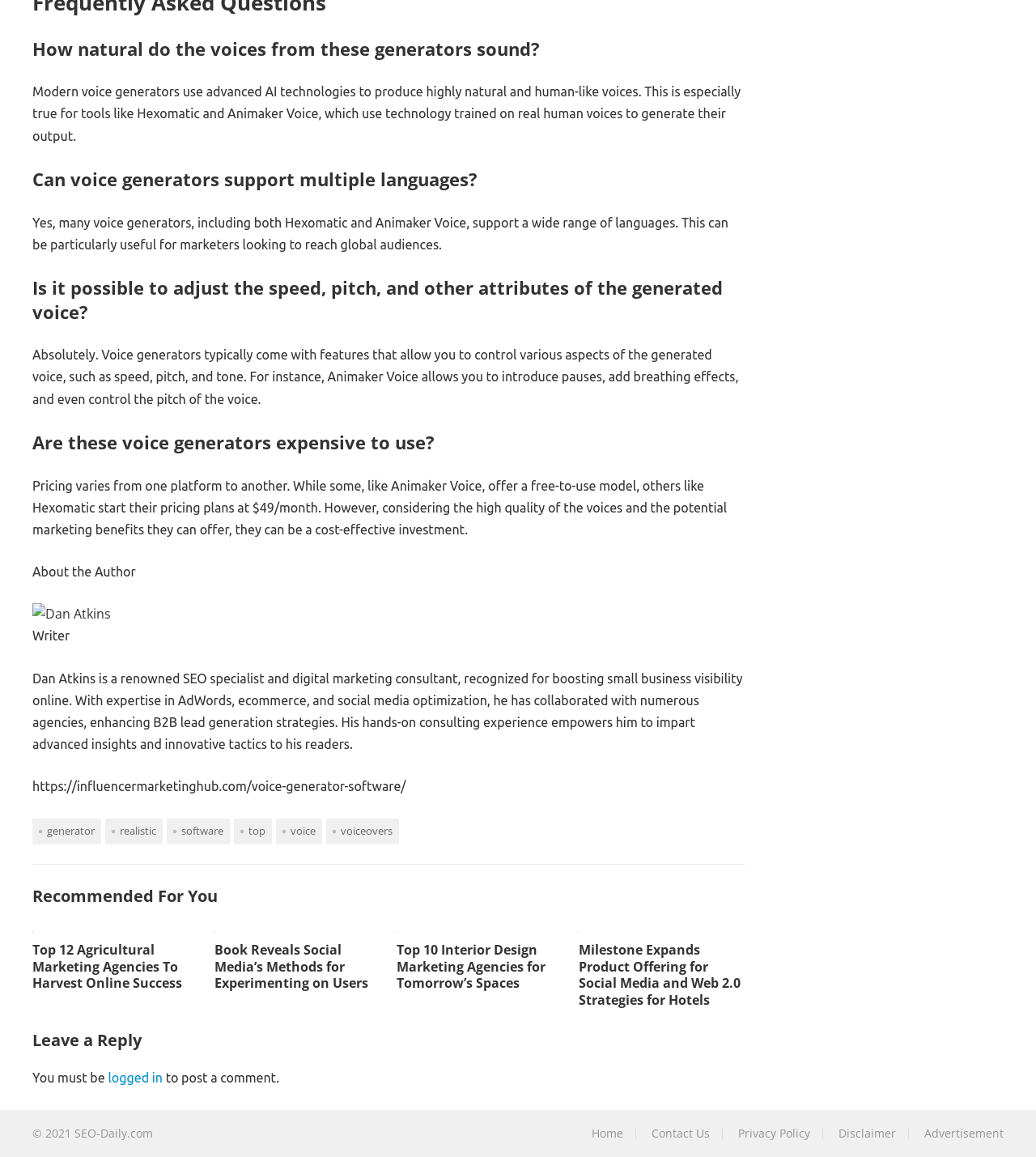Please identify the bounding box coordinates of the element I need to click to follow this instruction: "Visit the 'Home' page".

[0.571, 0.973, 0.602, 0.986]